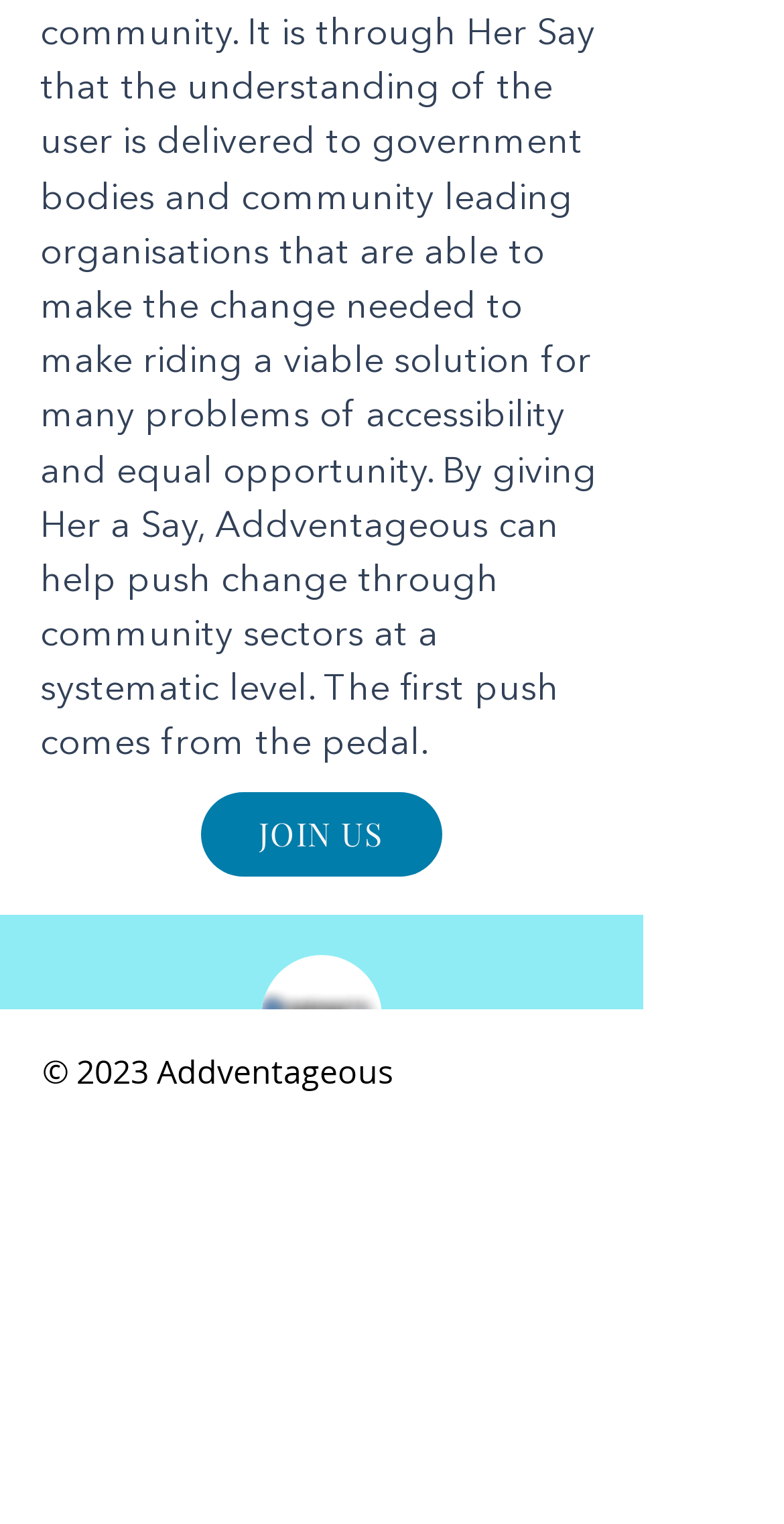How many social media links are there?
By examining the image, provide a one-word or phrase answer.

4